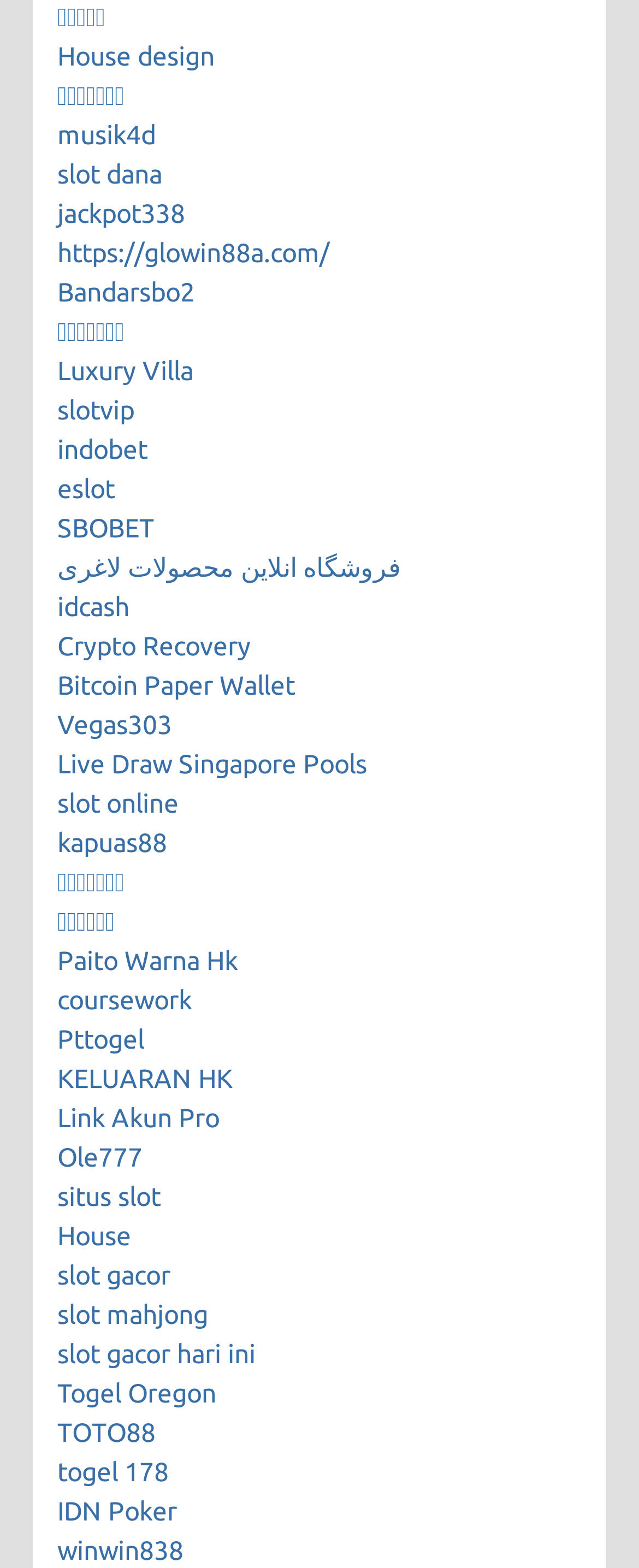Provide the bounding box coordinates of the HTML element described by the text: "slot gacor". The coordinates should be in the format [left, top, right, bottom] with values between 0 and 1.

[0.09, 0.804, 0.267, 0.822]